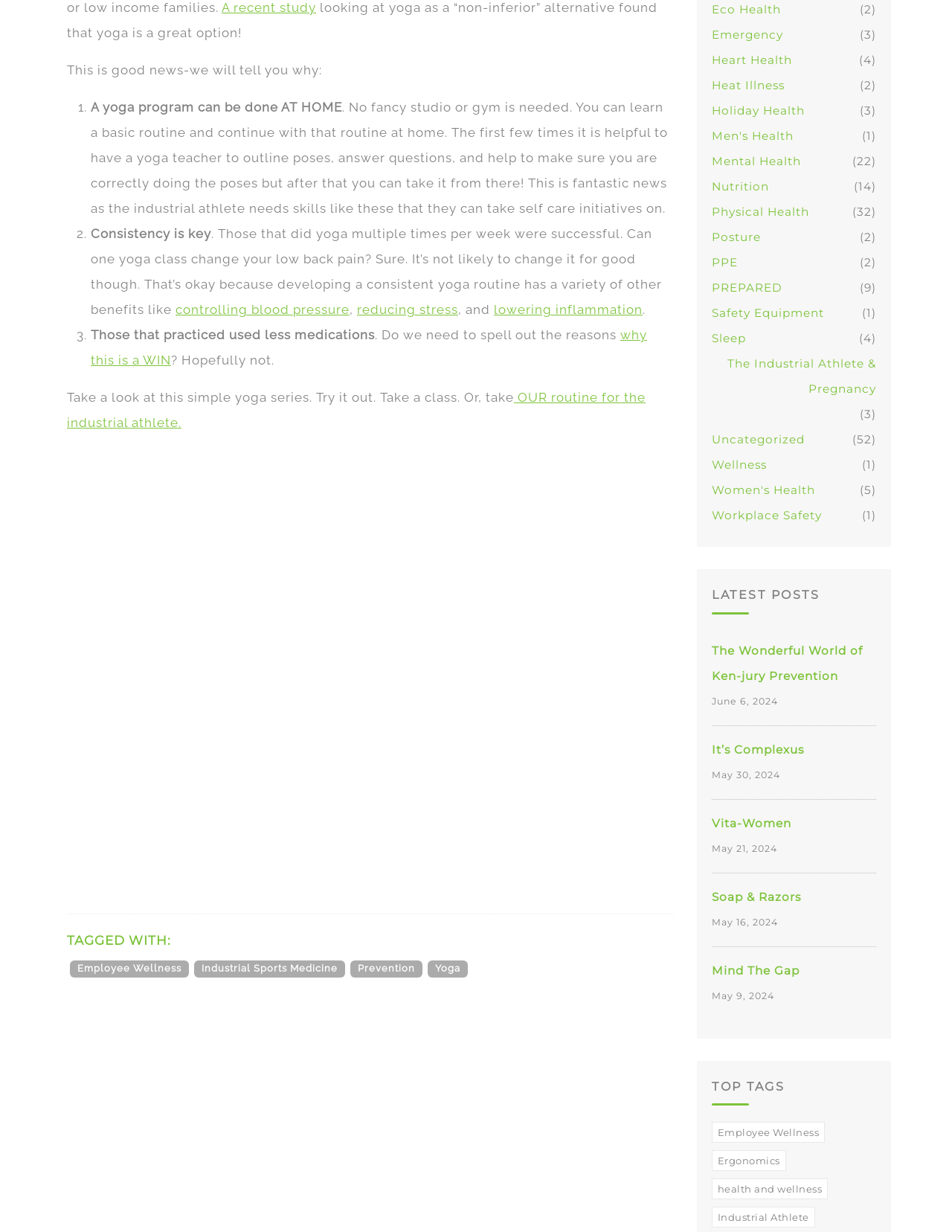How many benefits of yoga are listed?
Refer to the image and answer the question using a single word or phrase.

3